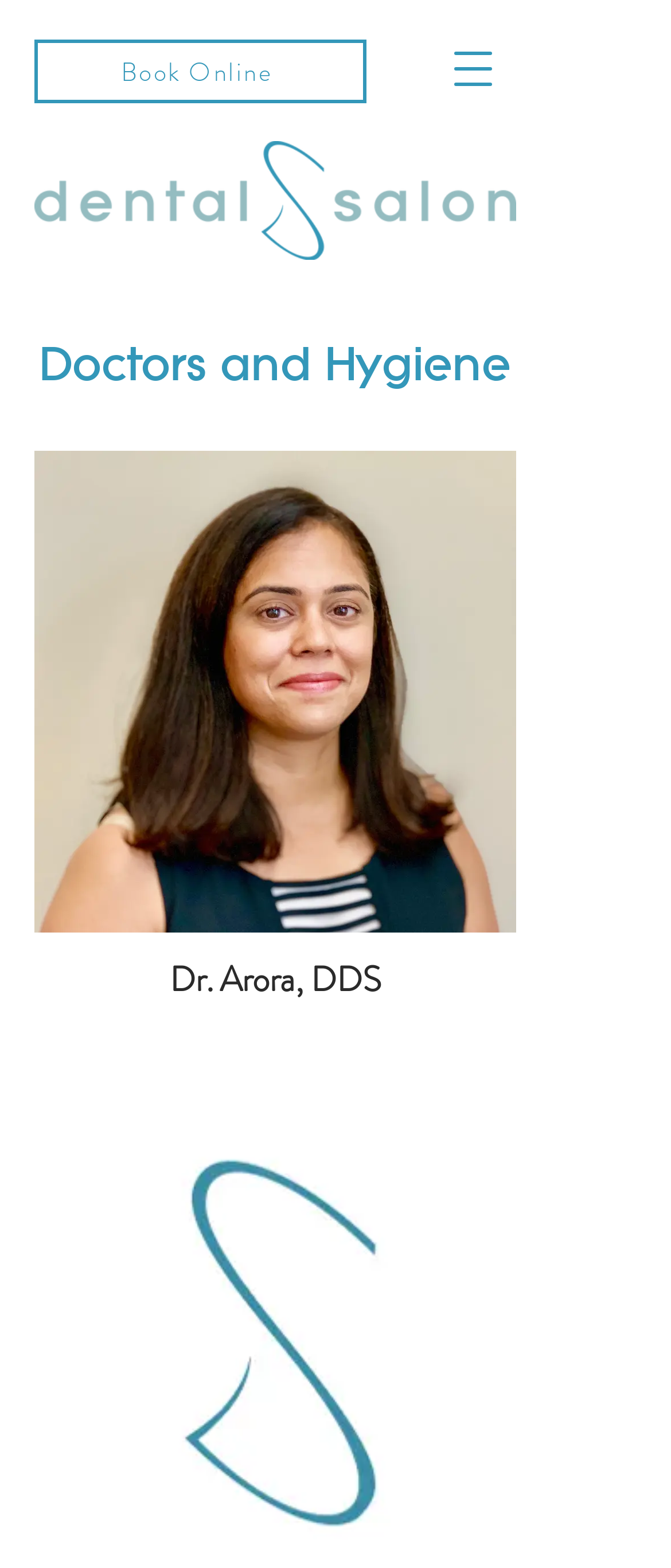Given the element description "Book Online" in the screenshot, predict the bounding box coordinates of that UI element.

[0.051, 0.025, 0.546, 0.066]